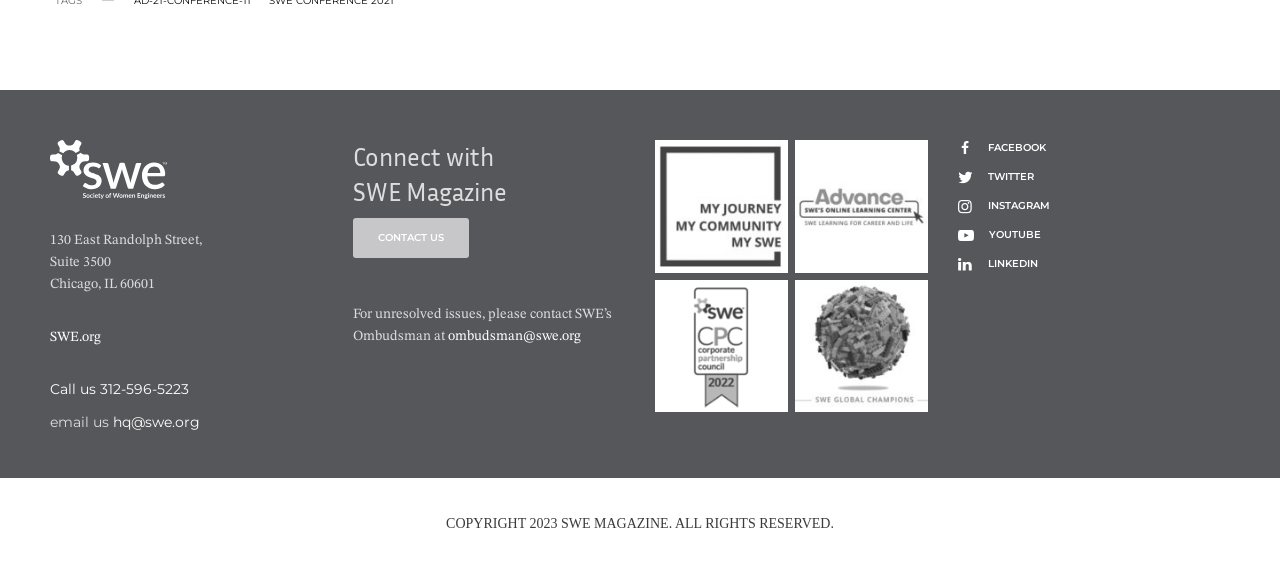Please mark the bounding box coordinates of the area that should be clicked to carry out the instruction: "Book a table at Merak Gluten Free".

None